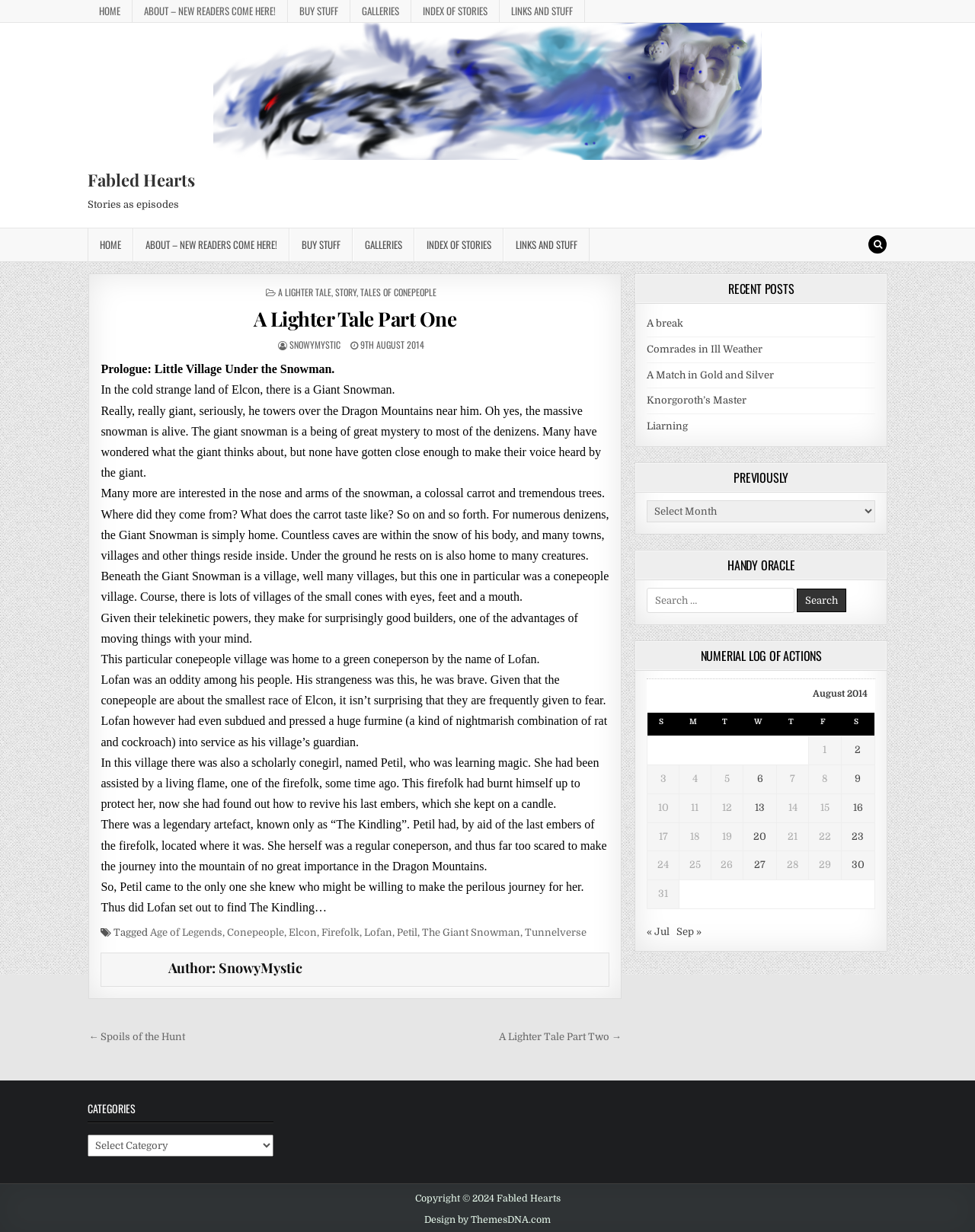Find the bounding box coordinates of the clickable region needed to perform the following instruction: "View the 'RECENT POSTS'". The coordinates should be provided as four float numbers between 0 and 1, i.e., [left, top, right, bottom].

[0.652, 0.223, 0.909, 0.247]